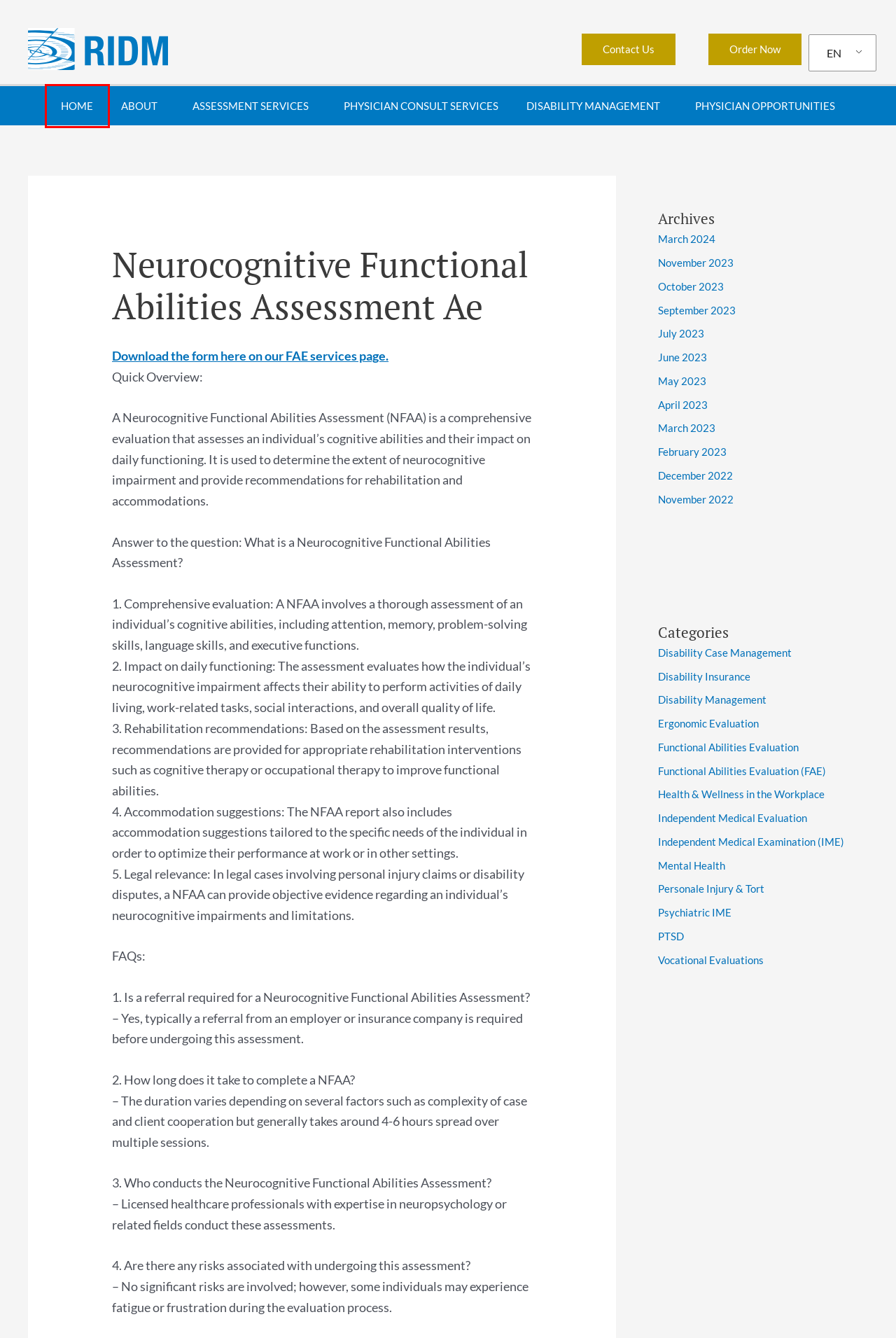Examine the screenshot of a webpage with a red bounding box around a specific UI element. Identify which webpage description best matches the new webpage that appears after clicking the element in the red bounding box. Here are the candidates:
A. July 2023 – RIDM – Rapid Interactive Disability Management Ltd.
B. March 2024 – RIDM – Rapid Interactive Disability Management Ltd.
C. Assessment Services – RIDM – Rapid Interactive Disability Management Ltd.
D. Disability Management – RIDM – Rapid Interactive Disability Management Ltd.
E. Physician Consult Services – RIDM – Rapid Interactive Disability Management Ltd.
F. RIDM – Rapid Interactive Disability Management Ltd.
G. November 2022 – RIDM – Rapid Interactive Disability Management Ltd.
H. Psychiatric IME – RIDM – Rapid Interactive Disability Management Ltd.

F